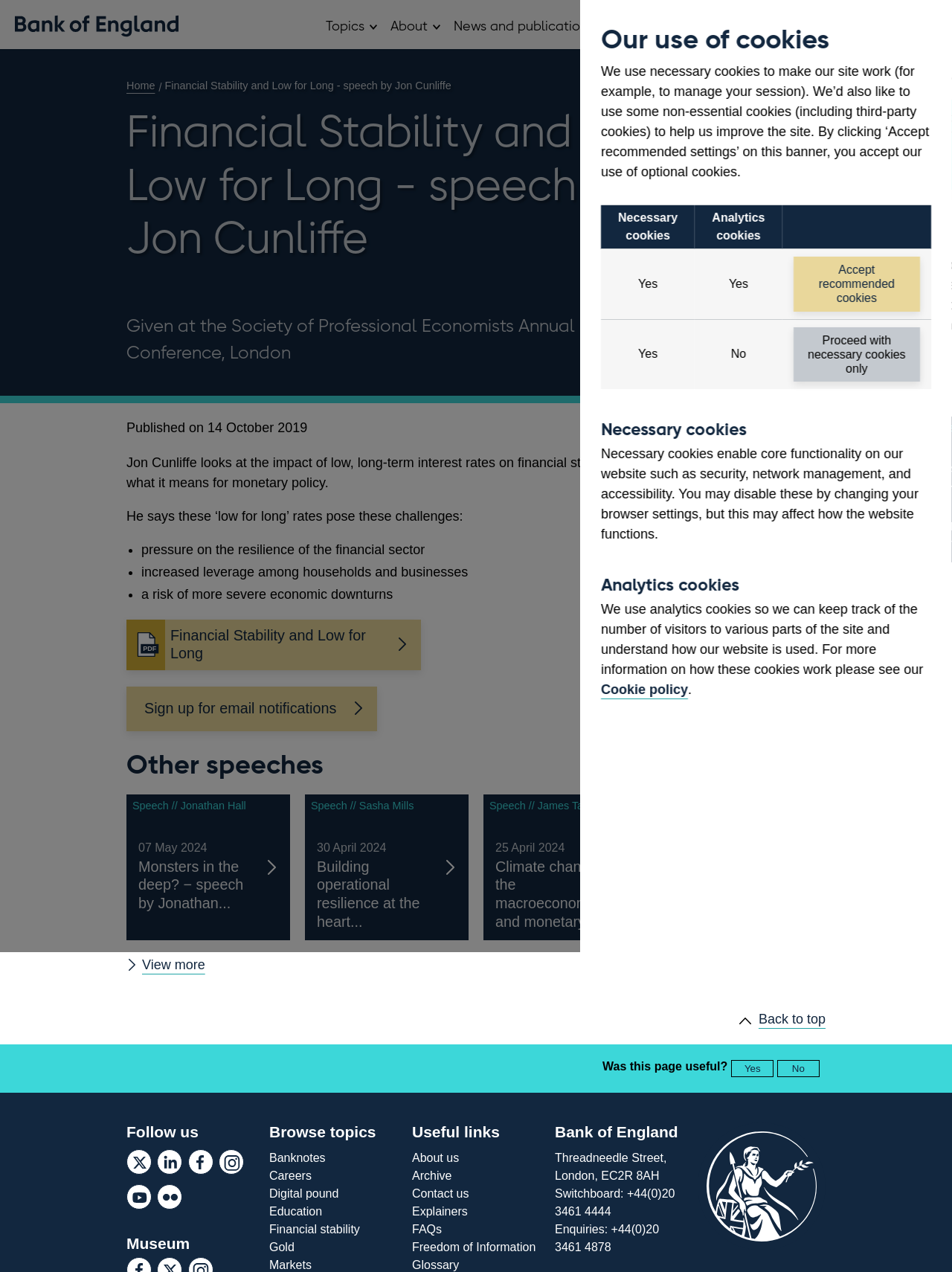Determine the bounding box for the UI element described here: "About".

[0.402, 0.0, 0.469, 0.039]